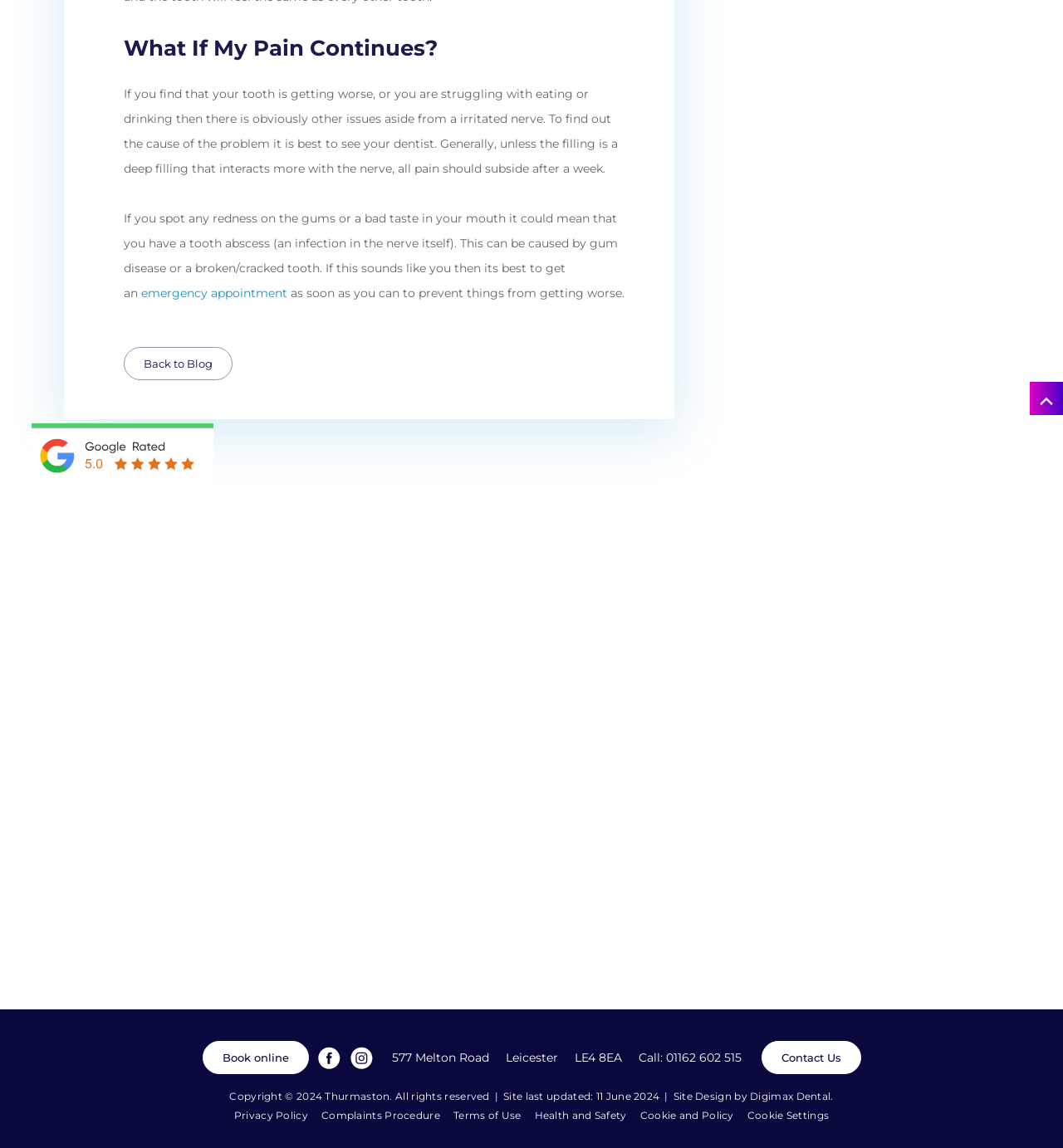Use a single word or phrase to answer the question: 
How many social media icons are there?

2